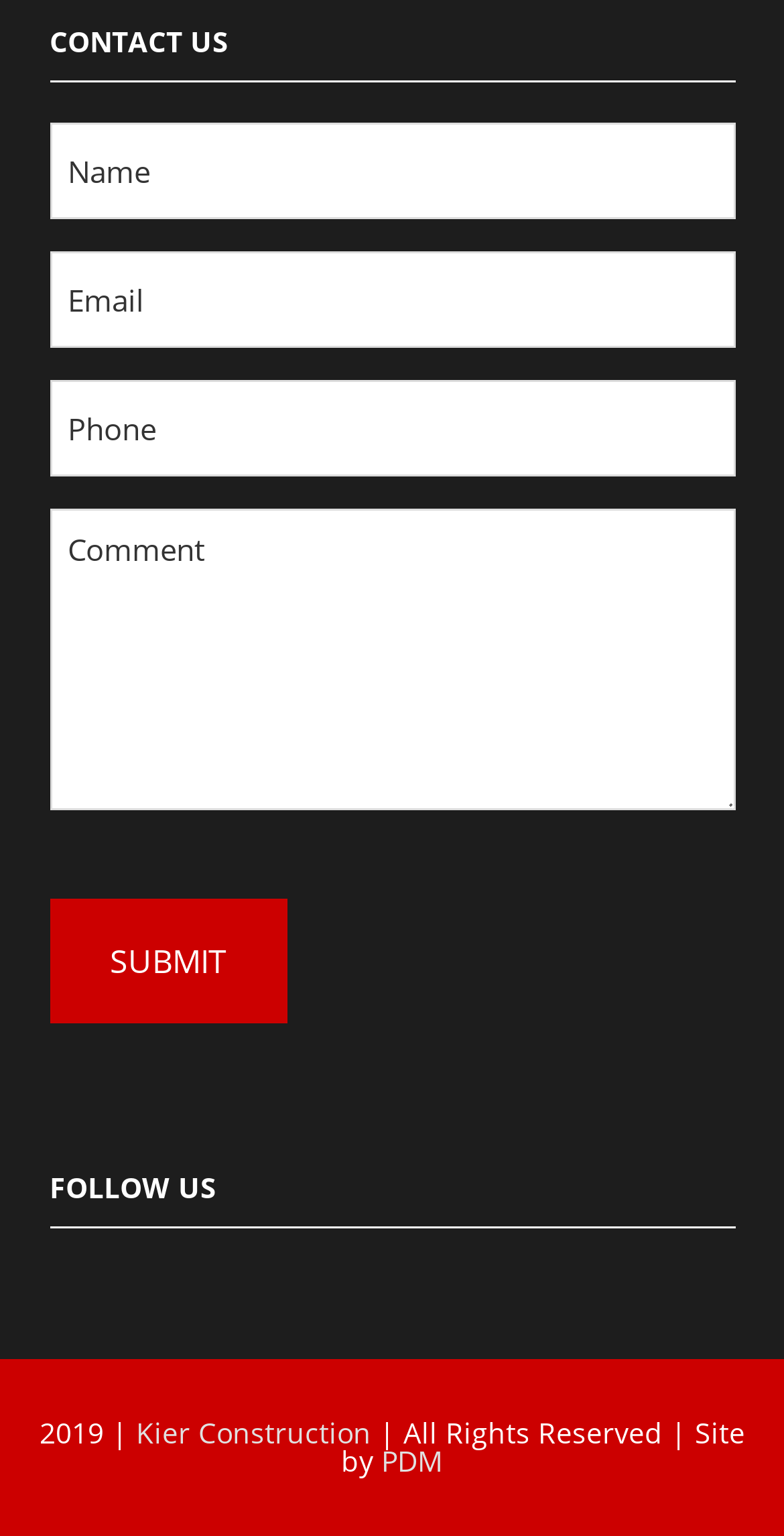Identify the bounding box coordinates of the specific part of the webpage to click to complete this instruction: "Enter your name".

[0.06, 0.081, 0.186, 0.11]